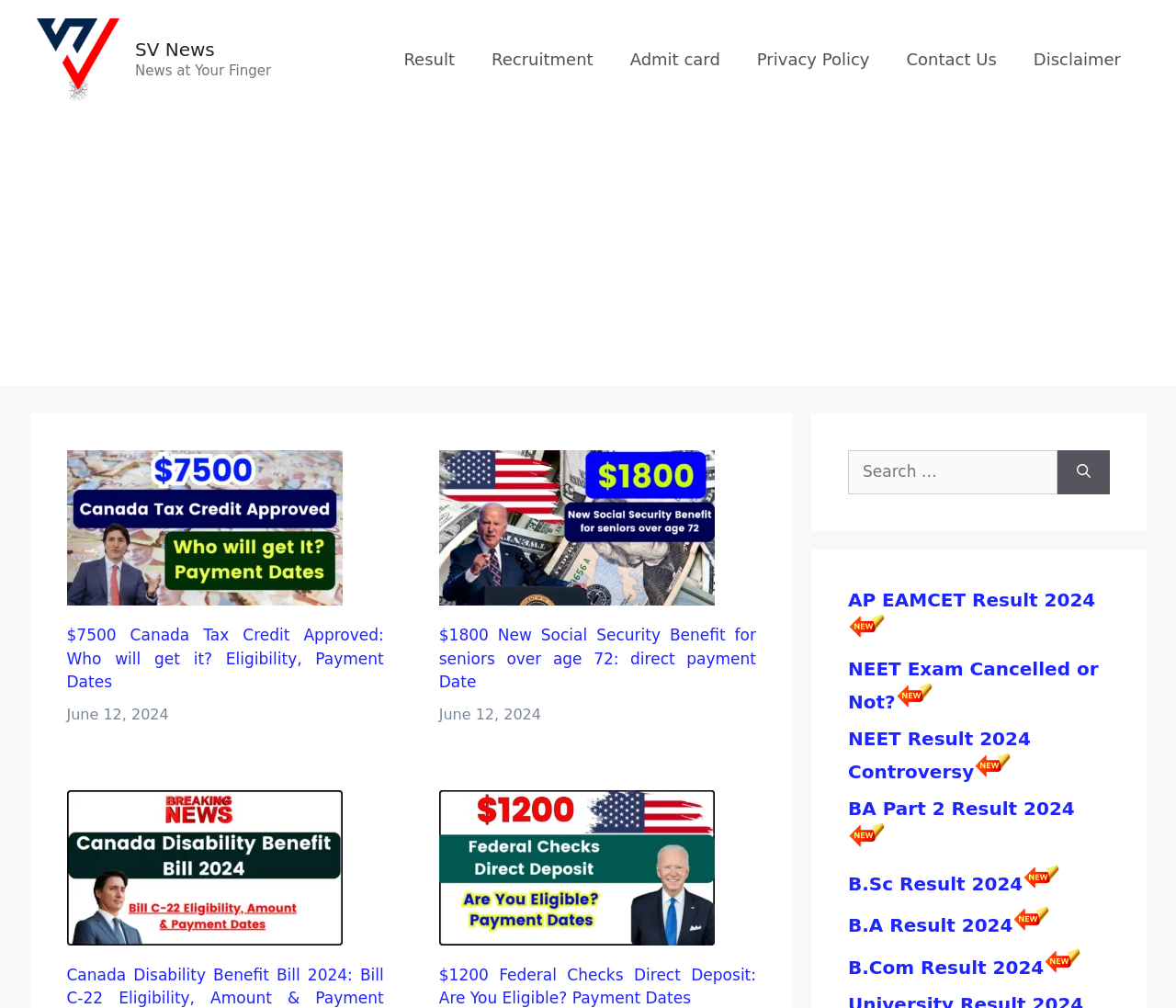For the following element description, predict the bounding box coordinates in the format (top-left x, top-left y, bottom-right x, bottom-right y). All values should be floating point numbers between 0 and 1. Description: aria-label="Advertisement" name="aswift_1" title="Advertisement"

[0.031, 0.128, 0.969, 0.383]